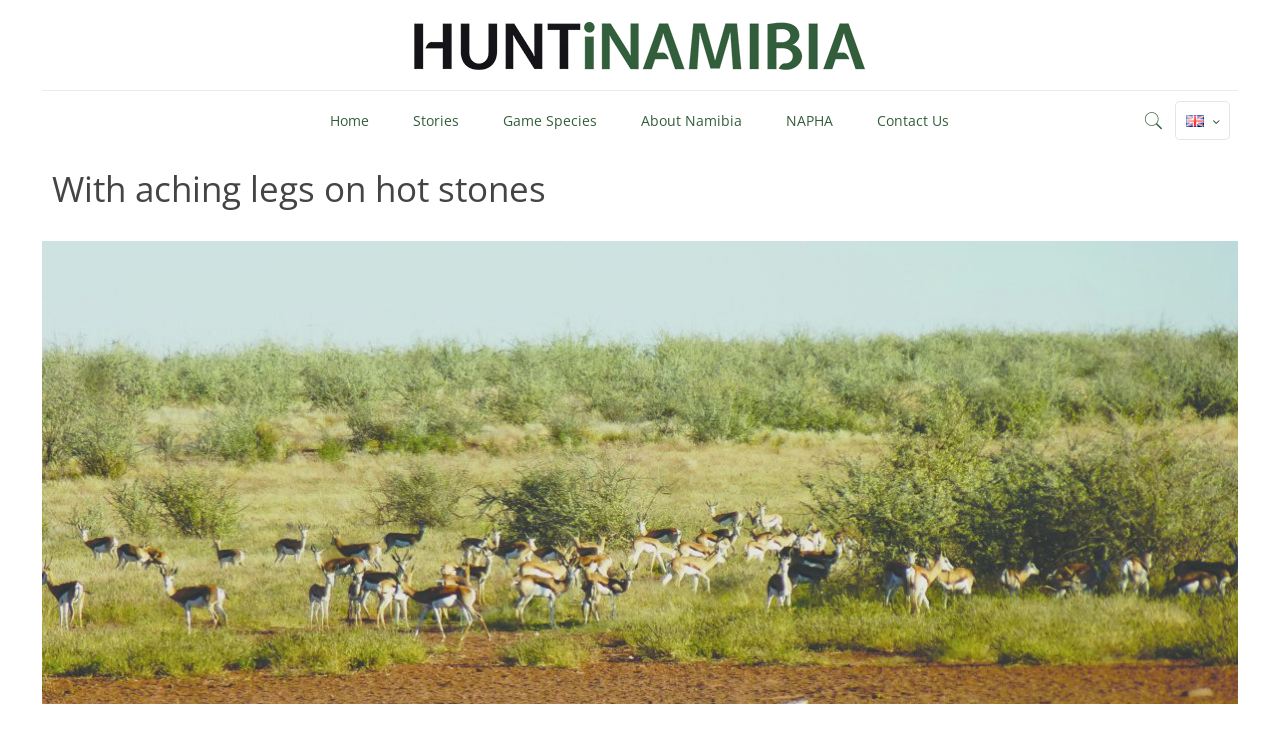Please determine the bounding box of the UI element that matches this description: NAPHA. The coordinates should be given as (top-left x, top-left y, bottom-right x, bottom-right y), with all values between 0 and 1.

[0.599, 0.124, 0.667, 0.206]